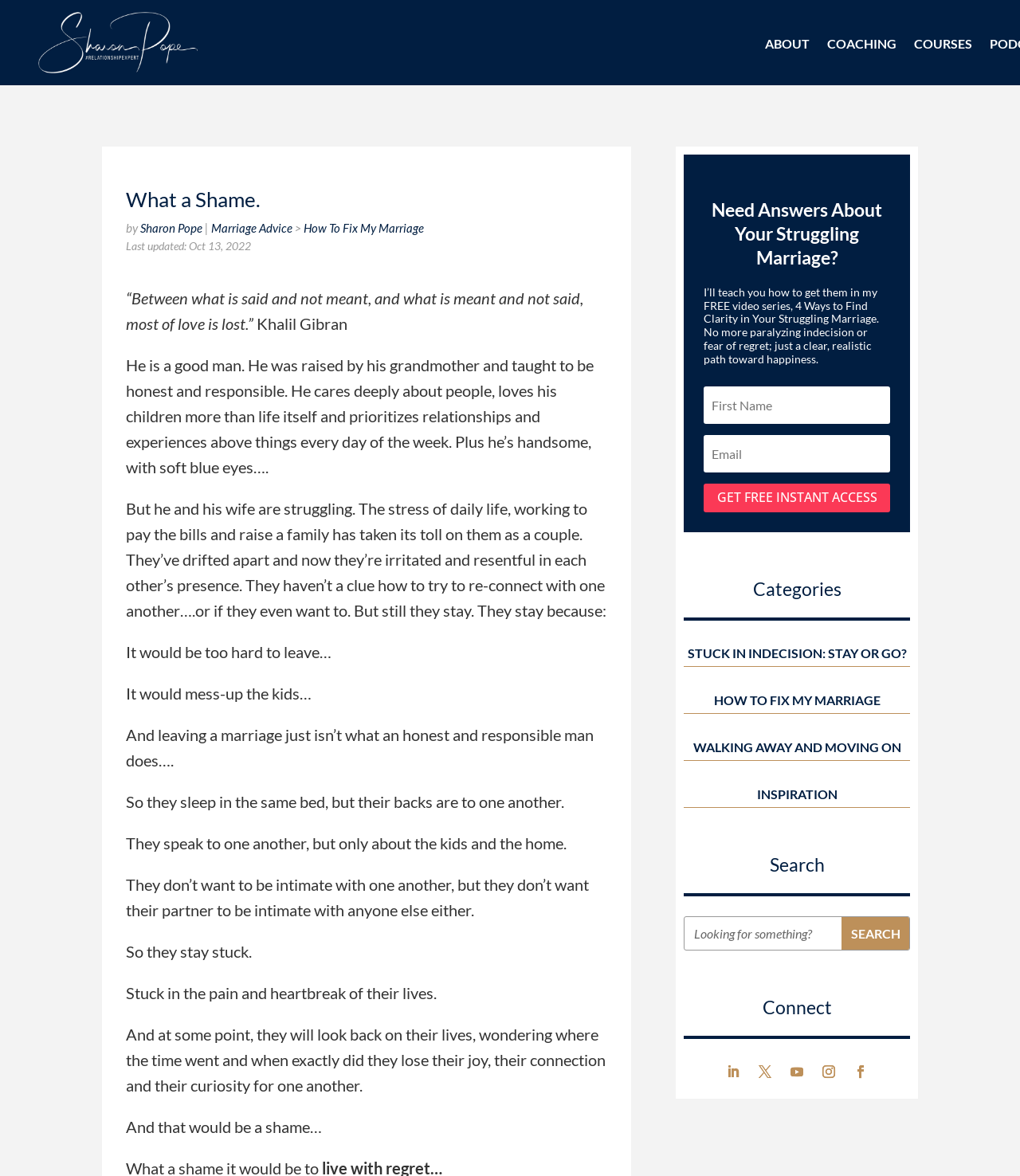Respond to the following question with a brief word or phrase:
What is the topic of the article?

Marriage Advice